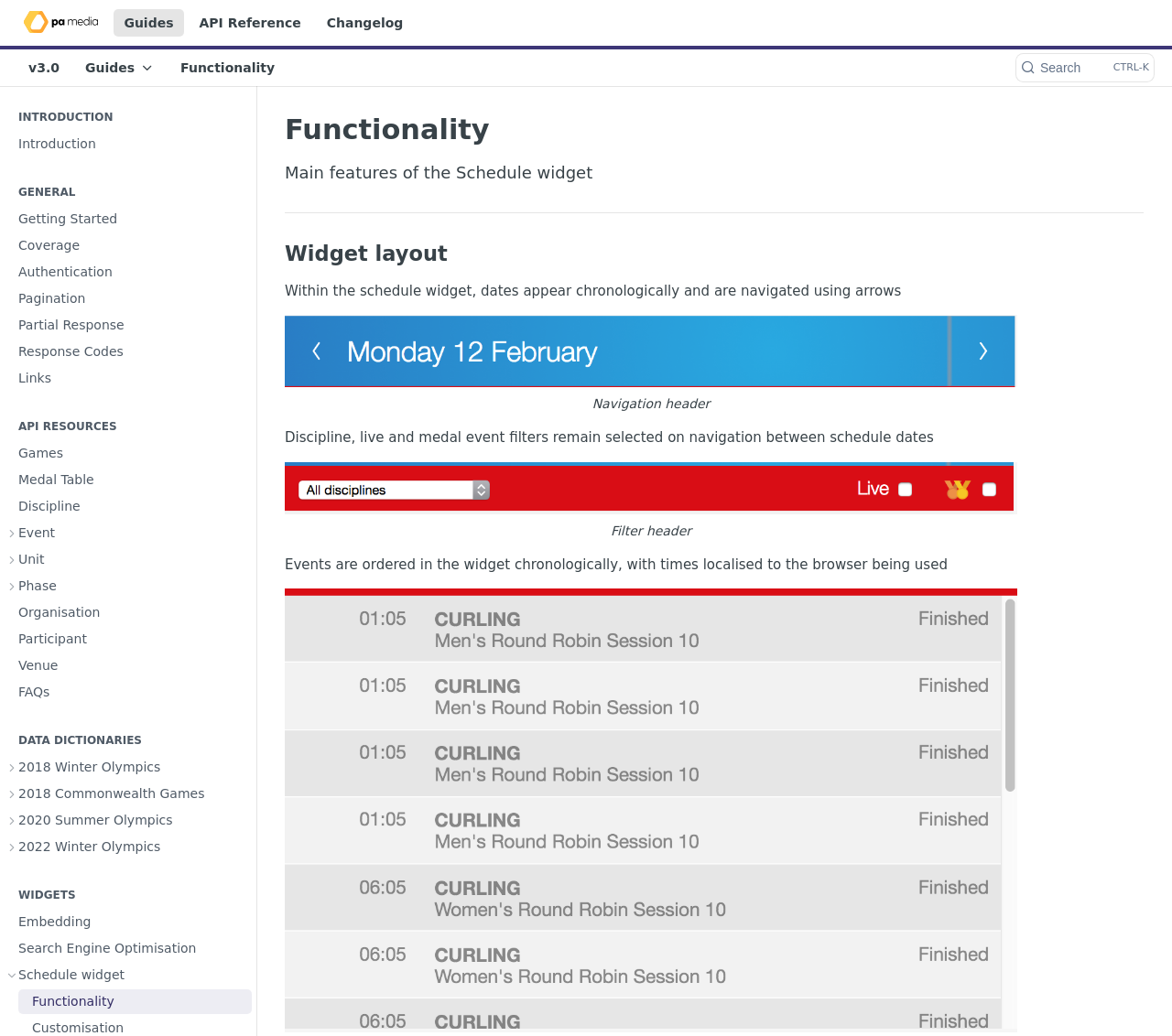Find the bounding box coordinates of the area that needs to be clicked in order to achieve the following instruction: "Click on the '1254' button". The coordinates should be specified as four float numbers between 0 and 1, i.e., [left, top, right, bottom].

[0.243, 0.304, 0.868, 0.374]